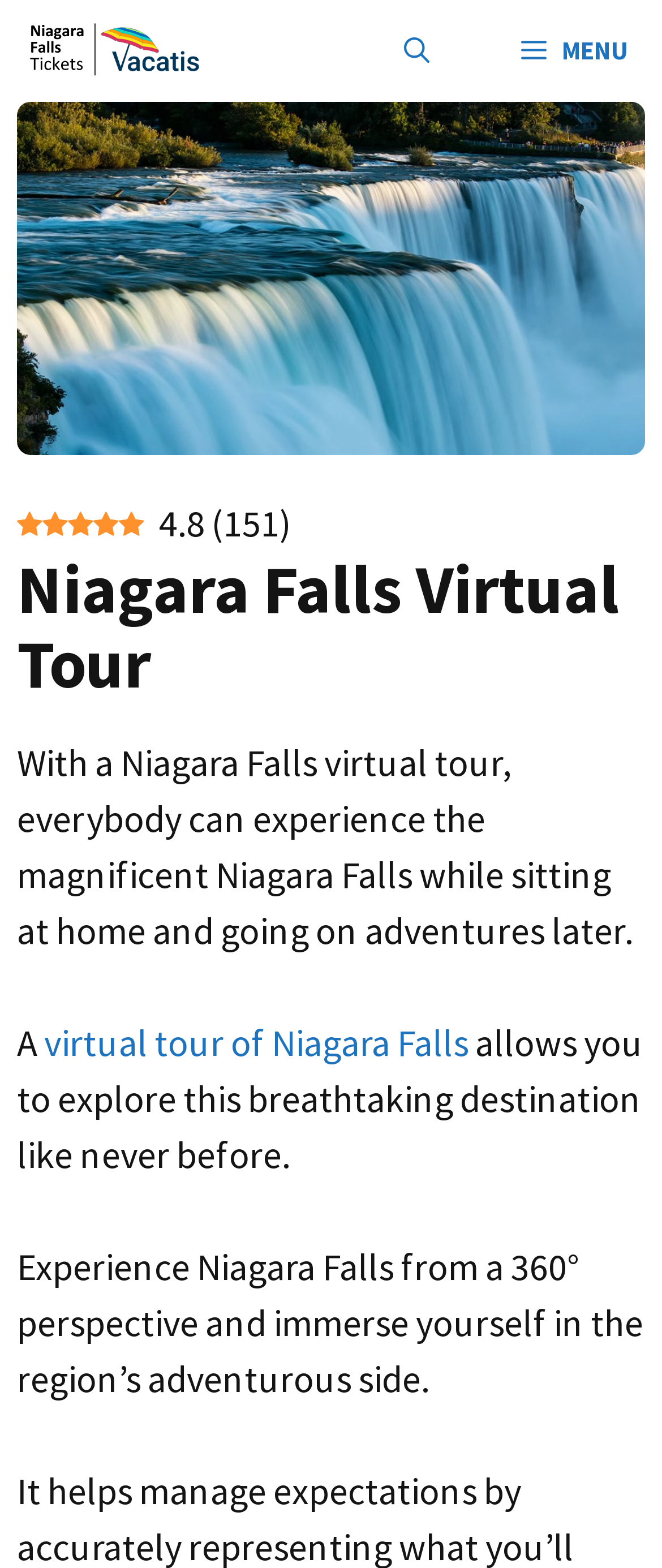Respond to the question below with a single word or phrase:
What is the rating of Niagara Falls Virtual Tour?

4.8